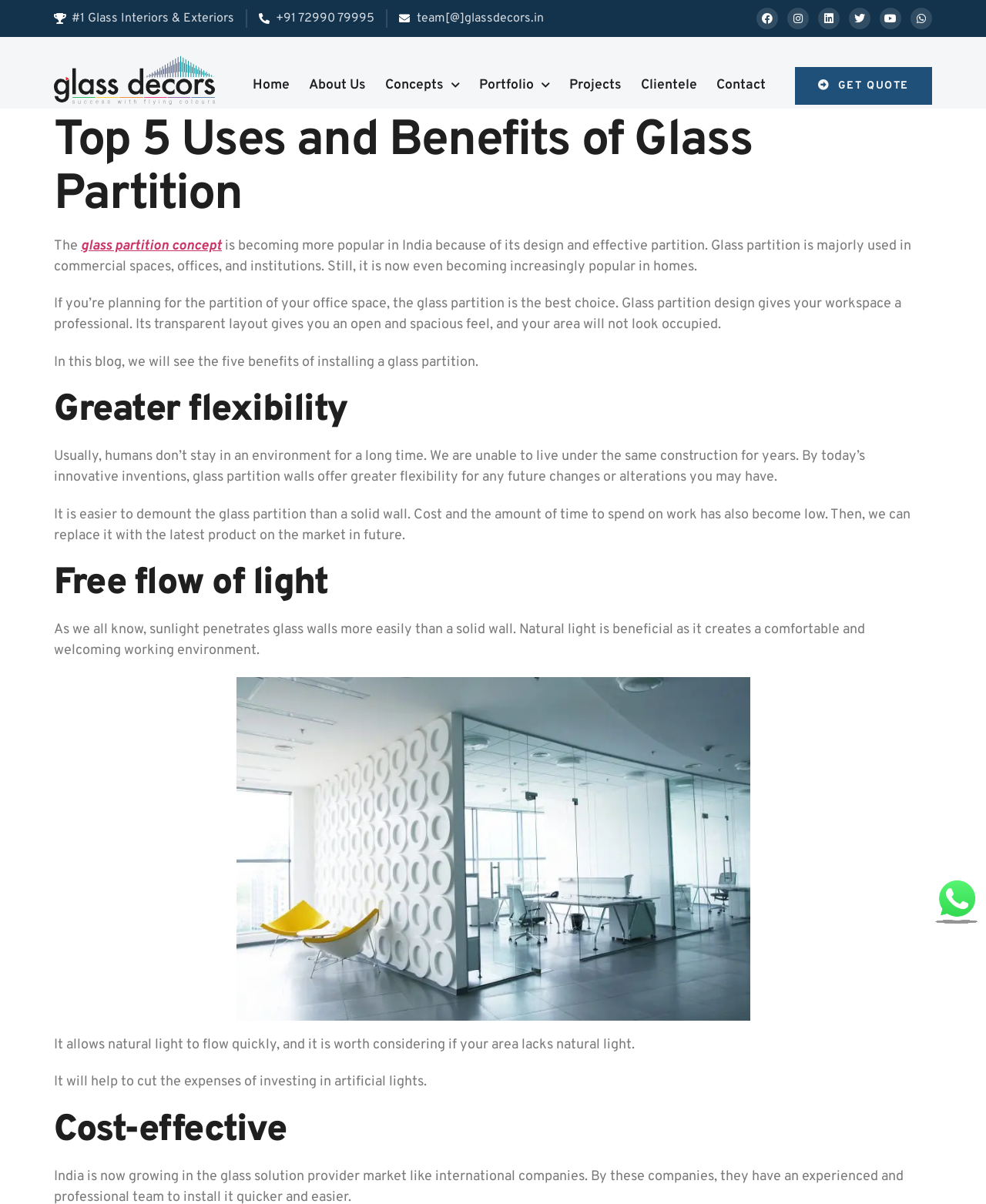Please determine the bounding box of the UI element that matches this description: alt="Contact call mobile Button". The coordinates should be given as (top-left x, top-left y, bottom-right x, bottom-right y), with all values between 0 and 1.

[0.941, 0.758, 1.0, 0.773]